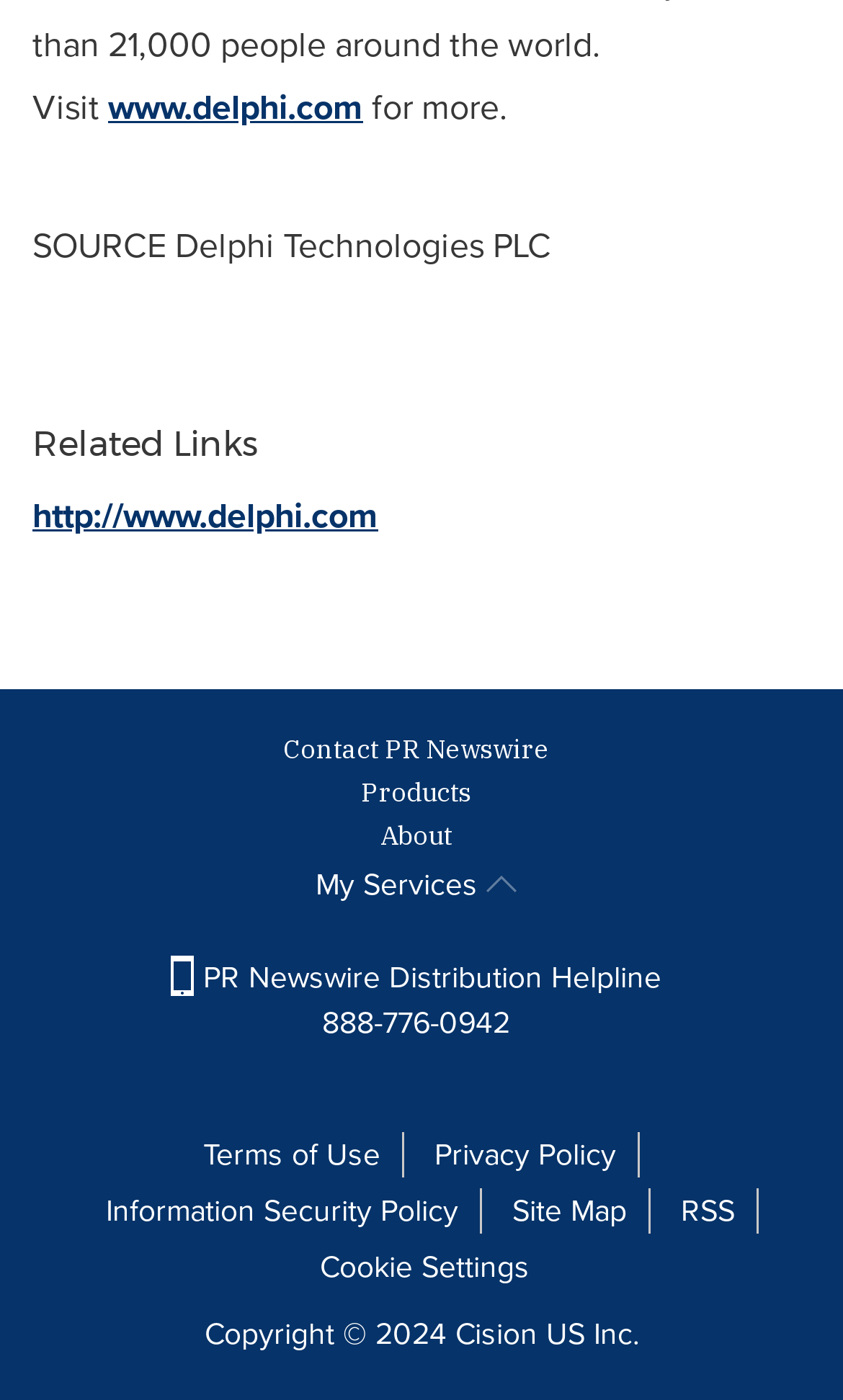Locate the bounding box coordinates of the area to click to fulfill this instruction: "view Products". The bounding box should be presented as four float numbers between 0 and 1, in the order [left, top, right, bottom].

[0.428, 0.554, 0.559, 0.578]